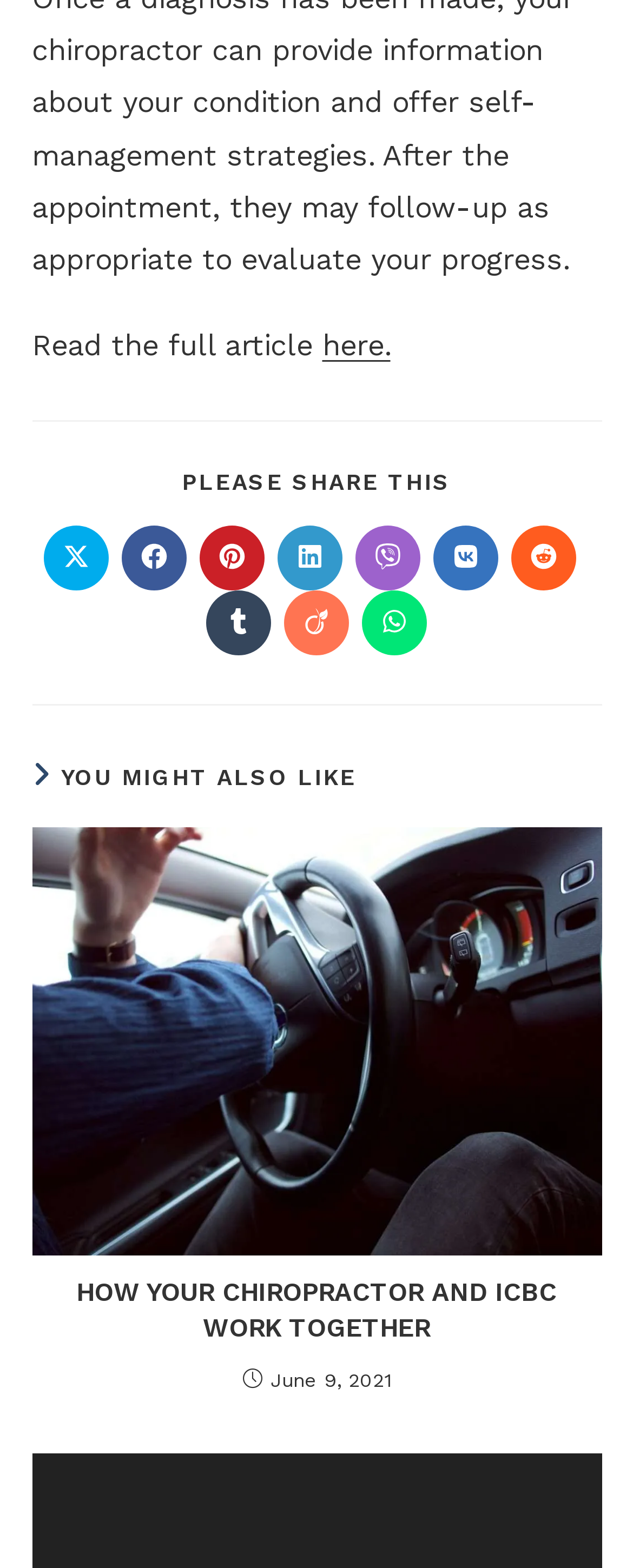Based on the image, provide a detailed response to the question:
What is the purpose of the 'SHARE THIS CONTENT' section?

I analyzed the 'SHARE THIS CONTENT' section and found a list of links to various social media platforms, which suggests that the purpose of this section is to allow users to share the content on social media.